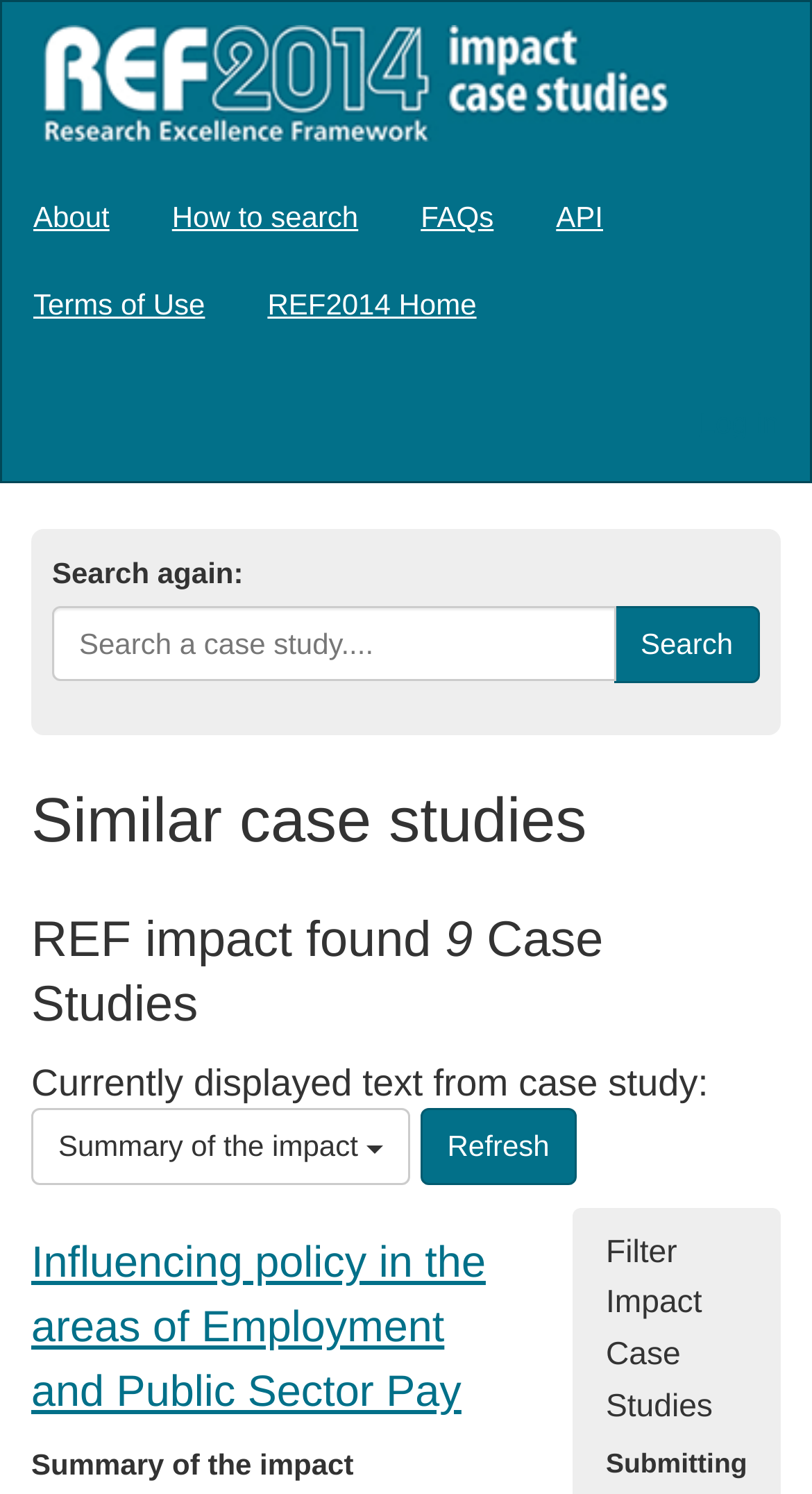Please answer the following question using a single word or phrase: What is the title of the first case study?

Influencing policy in the areas of Employment and Public Sector Pay